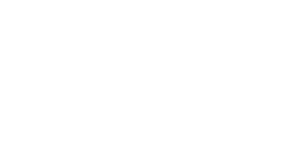What models are discussed on the webpage?
Please provide a single word or phrase based on the screenshot.

Cupra Leon, Formentor, and Born